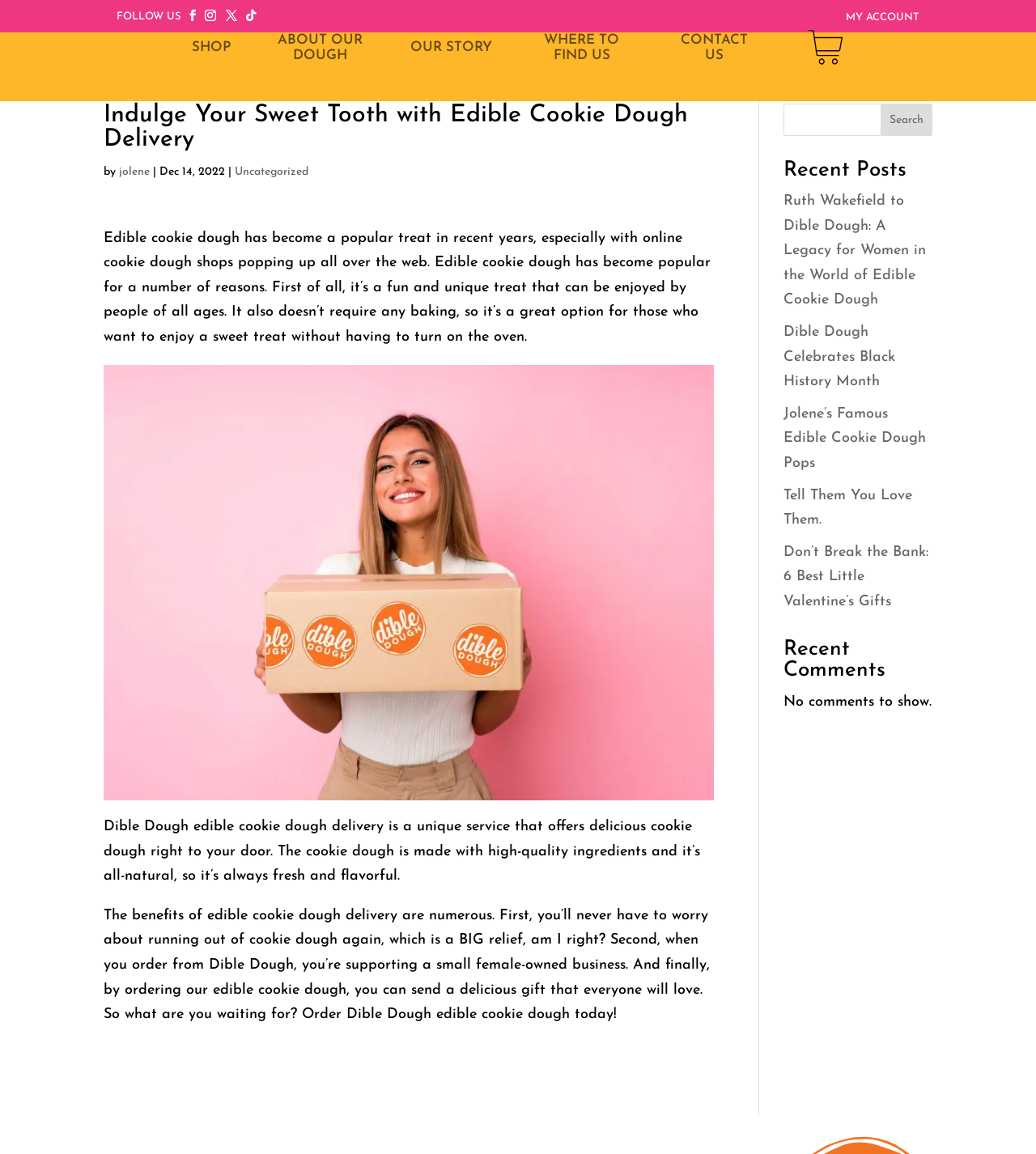Please determine the bounding box coordinates of the element to click in order to execute the following instruction: "Follow on social media". The coordinates should be four float numbers between 0 and 1, specified as [left, top, right, bottom].

[0.175, 0.004, 0.196, 0.023]